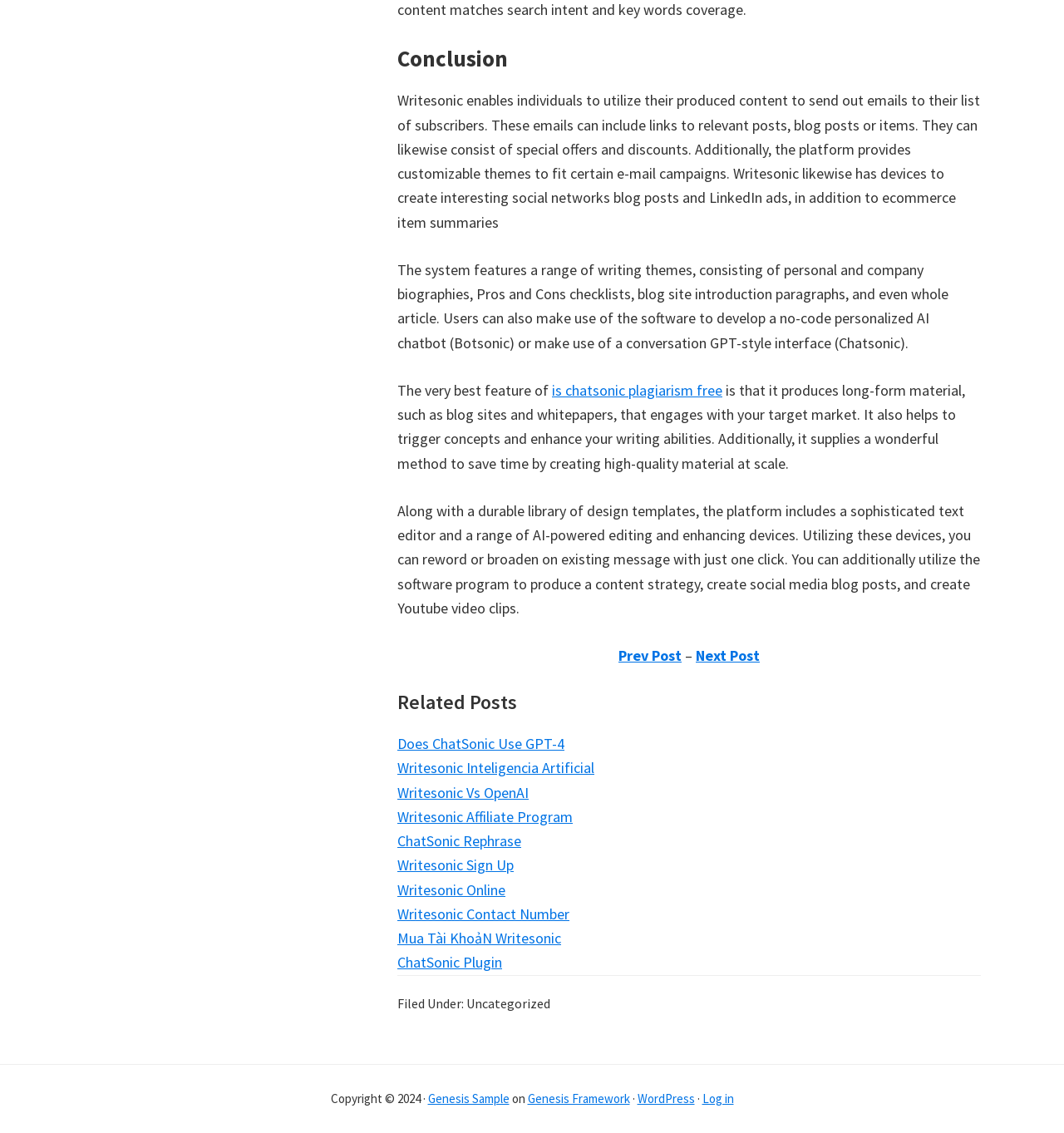Provide the bounding box coordinates of the HTML element this sentence describes: "WordPress". The bounding box coordinates consist of four float numbers between 0 and 1, i.e., [left, top, right, bottom].

[0.599, 0.962, 0.653, 0.976]